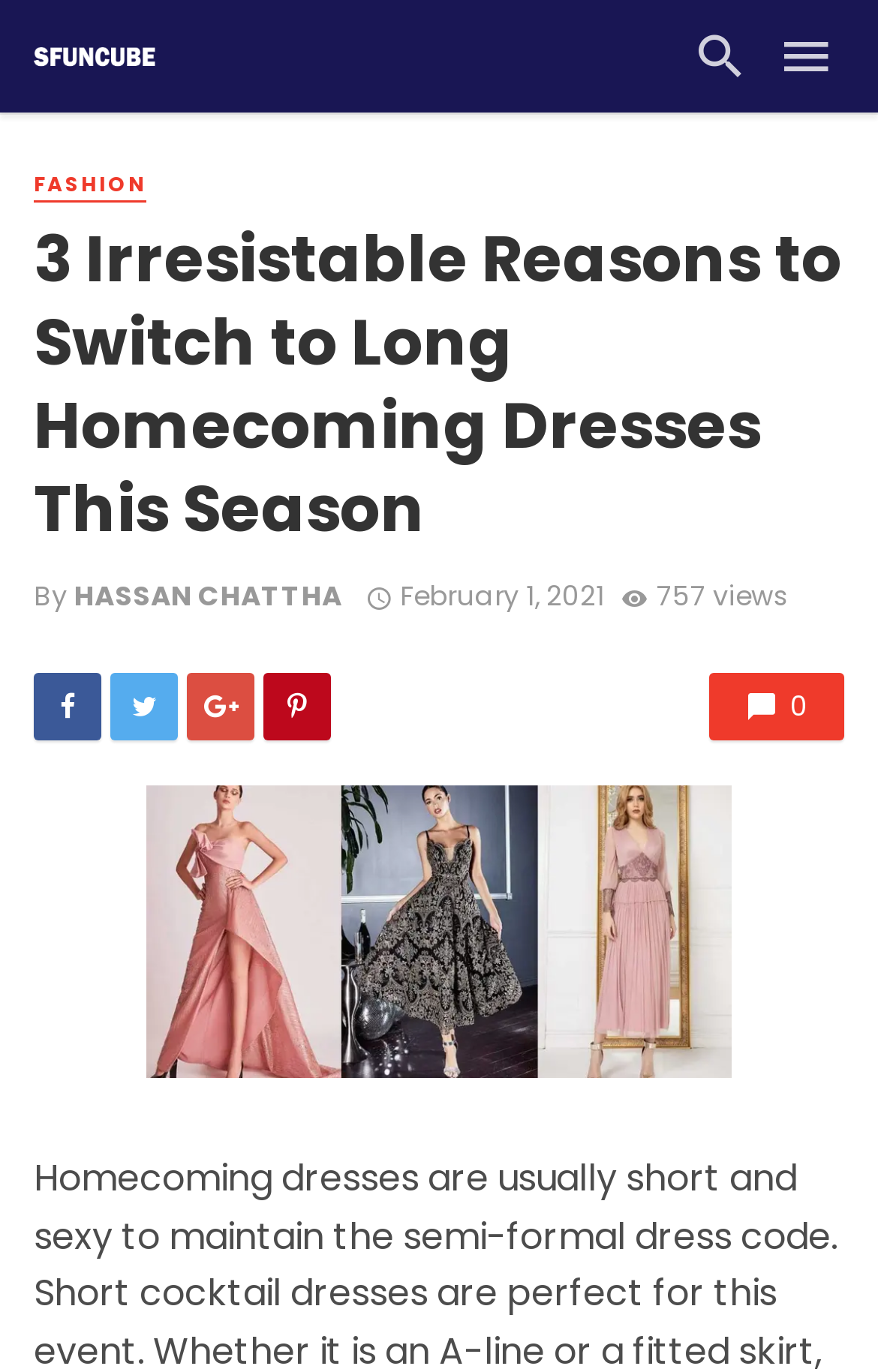Determine the bounding box coordinates for the clickable element to execute this instruction: "View the article". Provide the coordinates as four float numbers between 0 and 1, i.e., [left, top, right, bottom].

[0.038, 0.159, 0.962, 0.401]